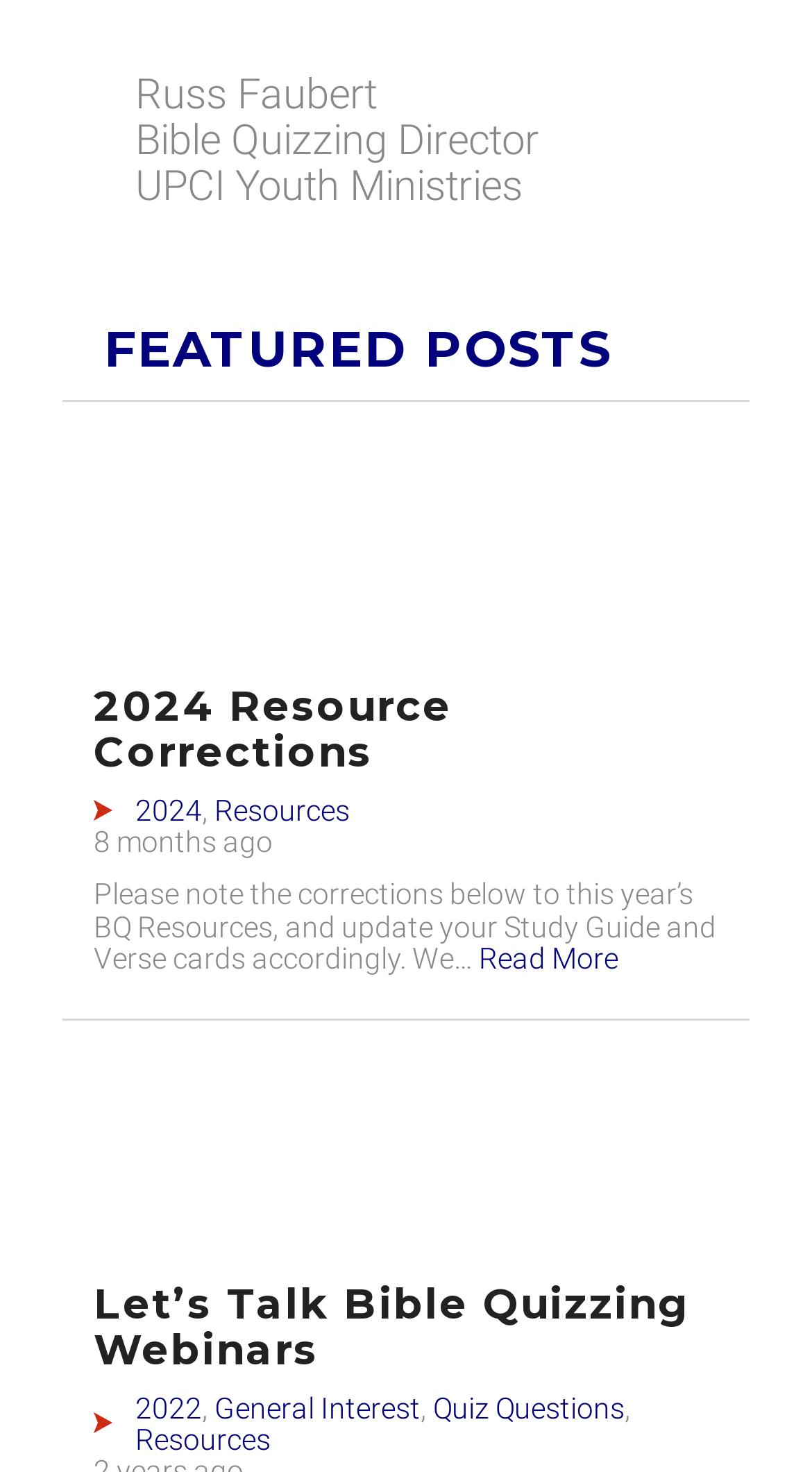How old is the first featured post? Analyze the screenshot and reply with just one word or a short phrase.

8 months